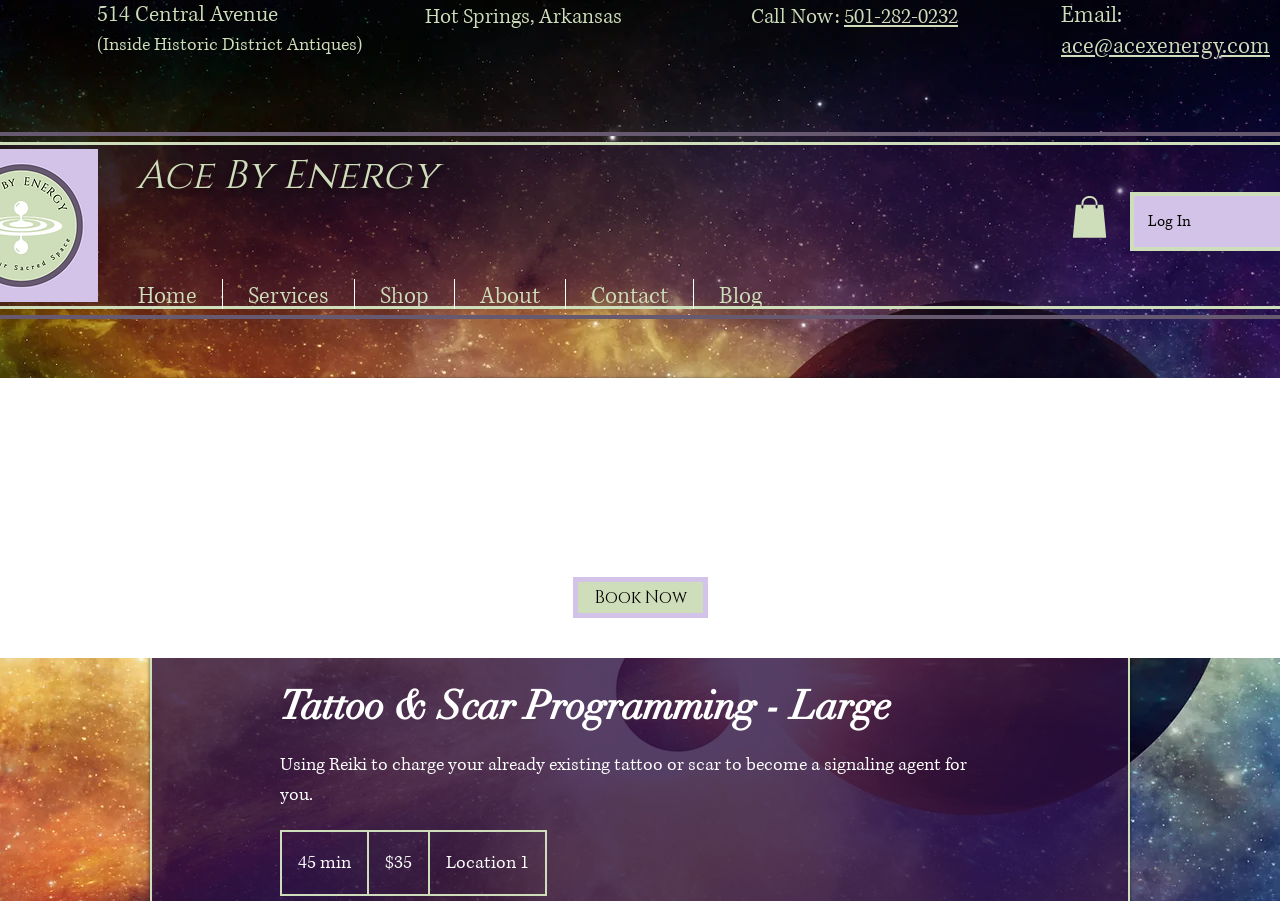Please determine and provide the text content of the webpage's heading.

Ace By Energy